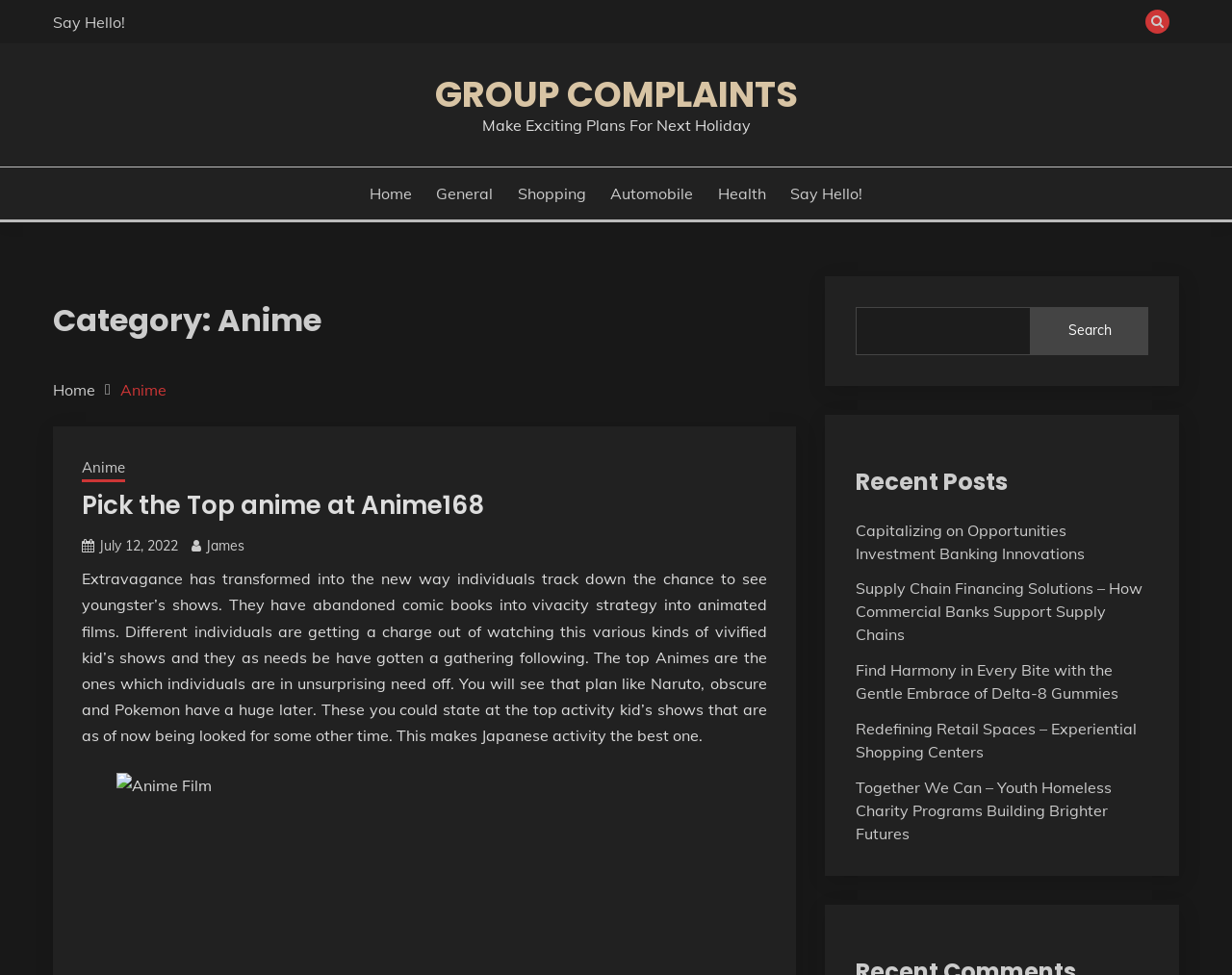Provide the bounding box coordinates of the UI element this sentence describes: "Group Complaints".

[0.353, 0.071, 0.647, 0.122]